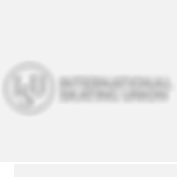What does the logo symbolize?
Answer with a single word or phrase by referring to the visual content.

Unity and excellence